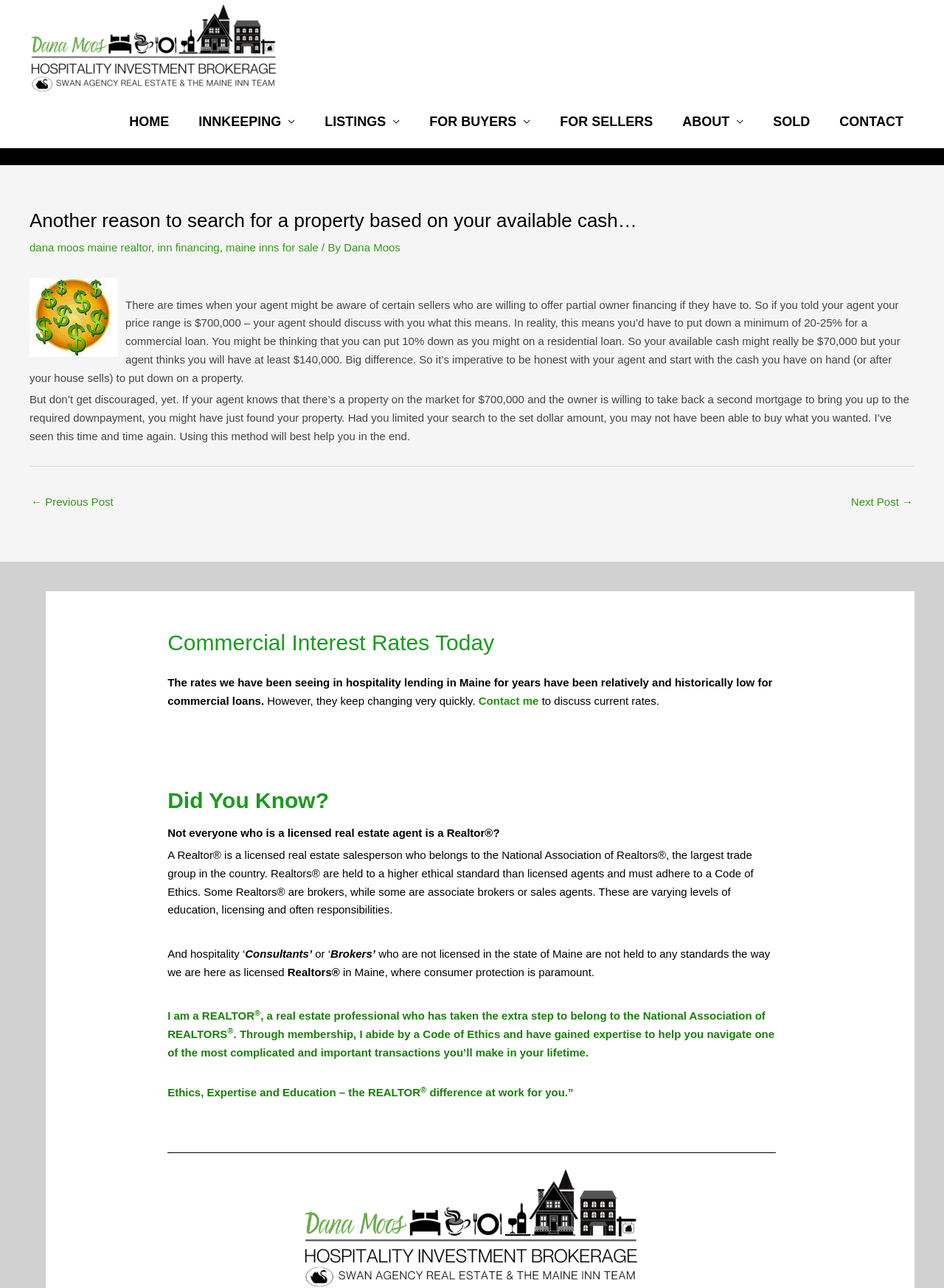Respond to the question below with a single word or phrase: What is the purpose of the 'Post navigation' section?

To navigate to previous or next post